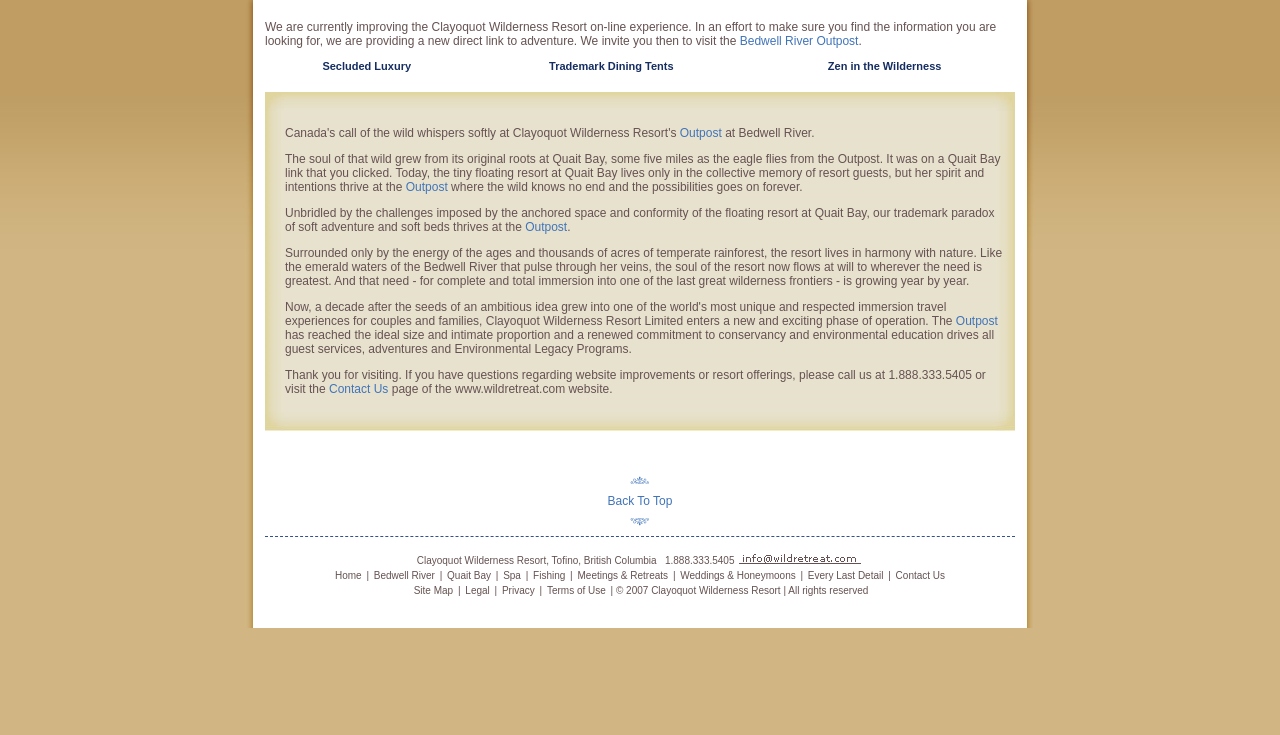Locate the UI element described by Terms of Use in the provided webpage screenshot. Return the bounding box coordinates in the format (top-left x, top-left y, bottom-right x, bottom-right y), ensuring all values are between 0 and 1.

[0.427, 0.796, 0.473, 0.811]